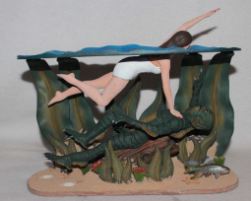What is at the base of the diorama?
Provide a well-explained and detailed answer to the question.

The caption states that the base of the diorama is adorned with aquatic plants and a small fish, which enhances the underwater motif and adds to the overall sense of whimsy and adventure.